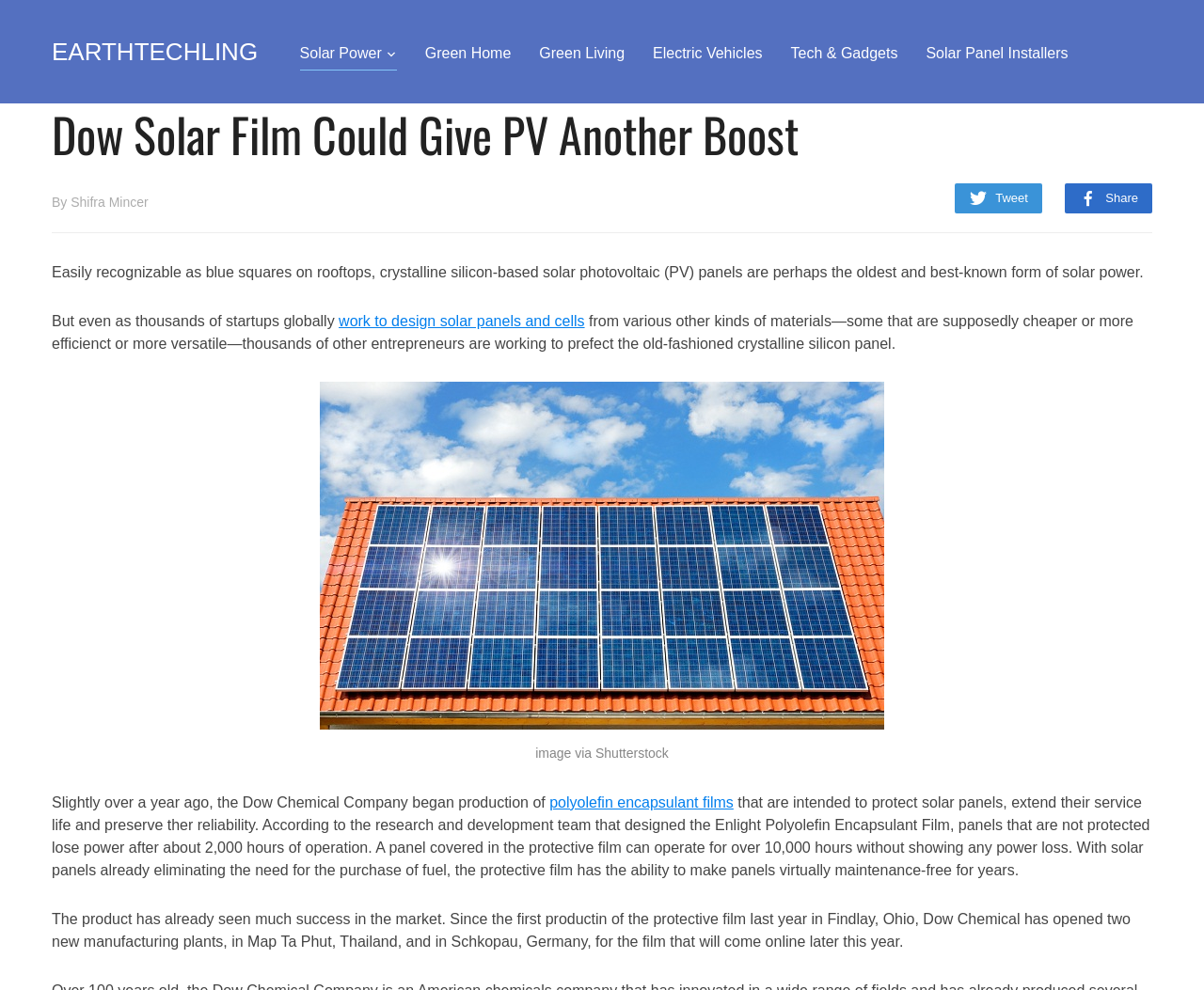From the details in the image, provide a thorough response to the question: What is the main topic of this article?

Based on the content of the article, it appears that the main topic is solar panels, specifically the development of polyolefin encapsulant films to protect and extend the service life of solar panels.